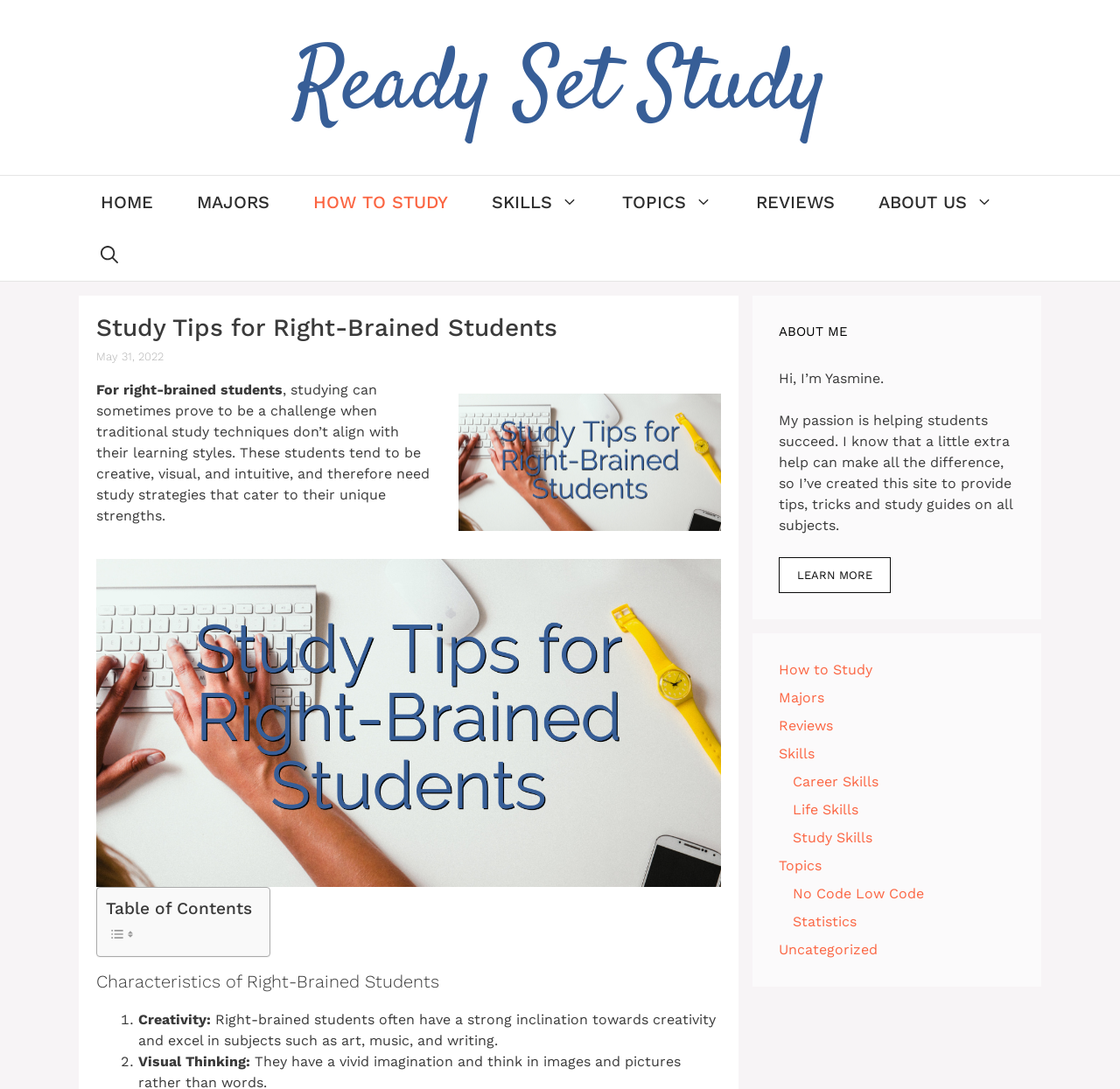Who is the author of the website?
Answer the question with a single word or phrase derived from the image.

Yasmine